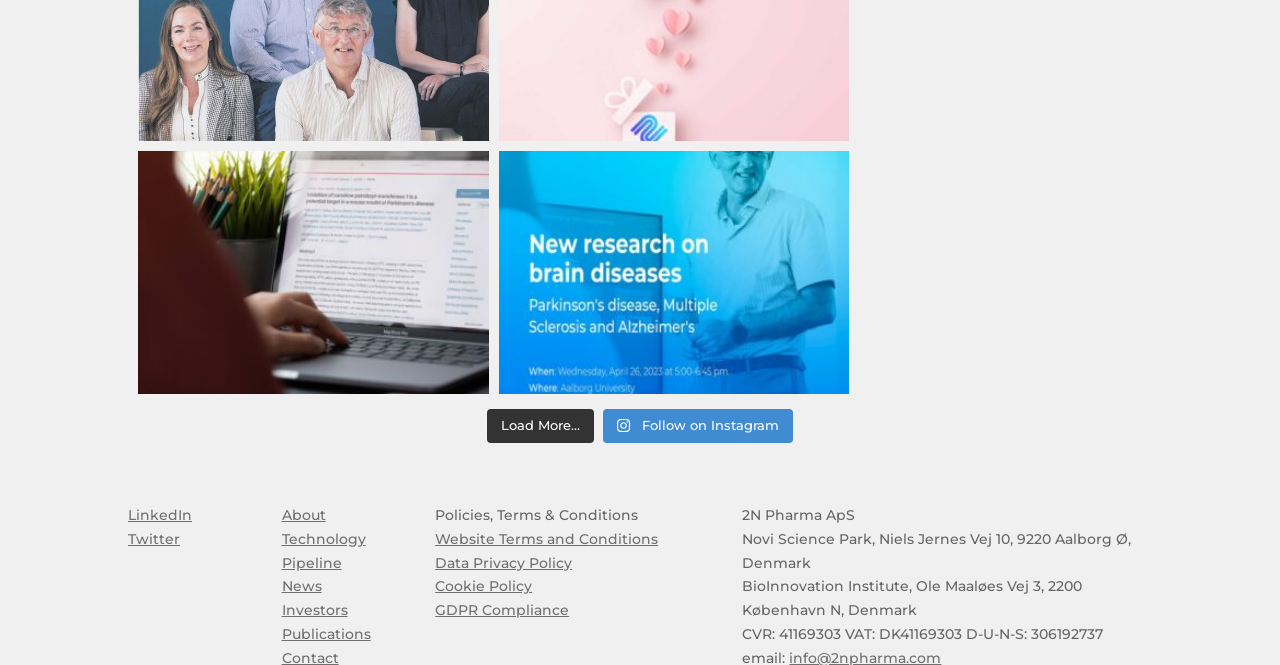Please provide the bounding box coordinates for the element that needs to be clicked to perform the instruction: "Follow on Instagram". The coordinates must consist of four float numbers between 0 and 1, formatted as [left, top, right, bottom].

[0.471, 0.234, 0.619, 0.285]